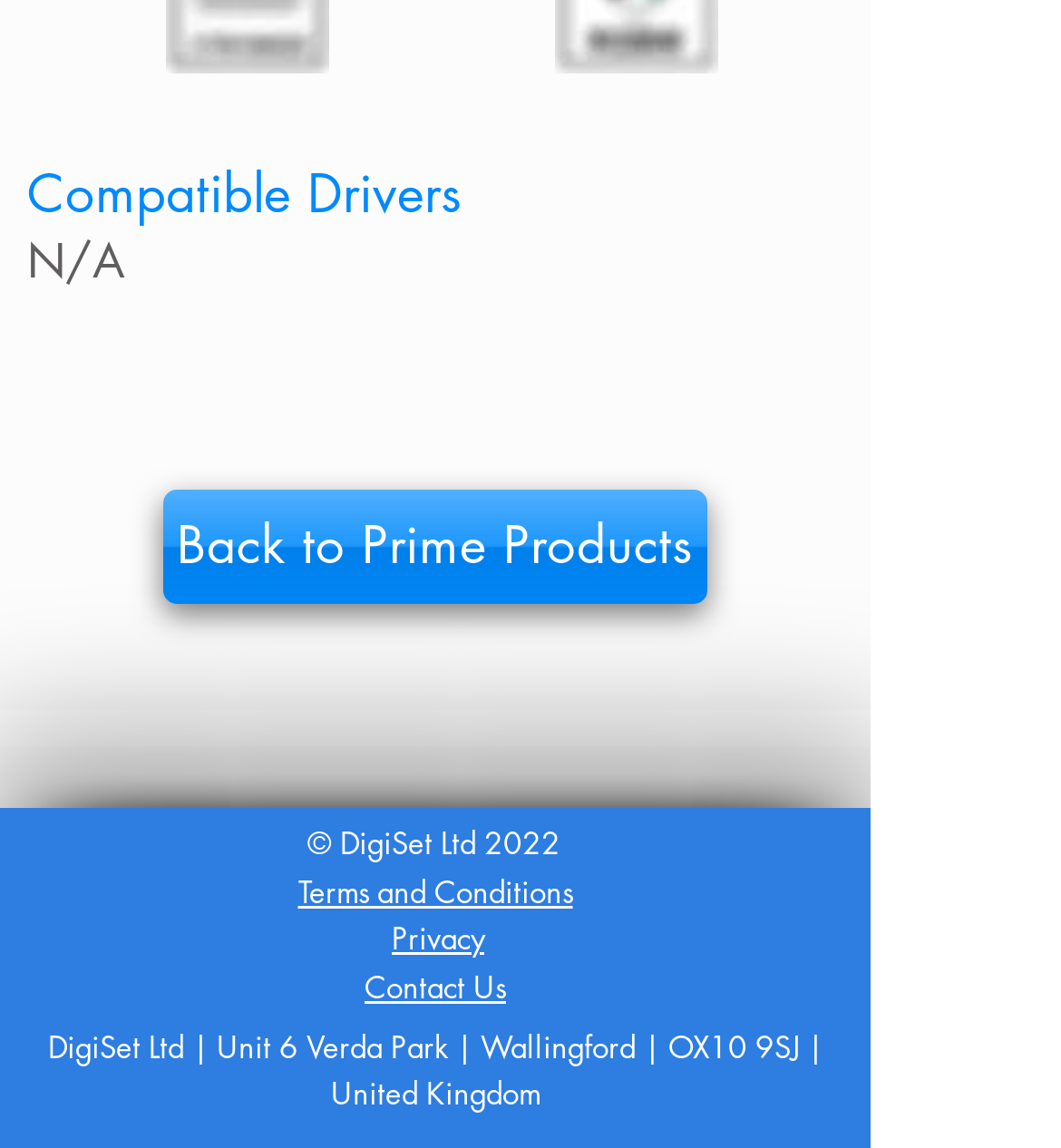What is the company name? Analyze the screenshot and reply with just one word or a short phrase.

DigiSet Ltd